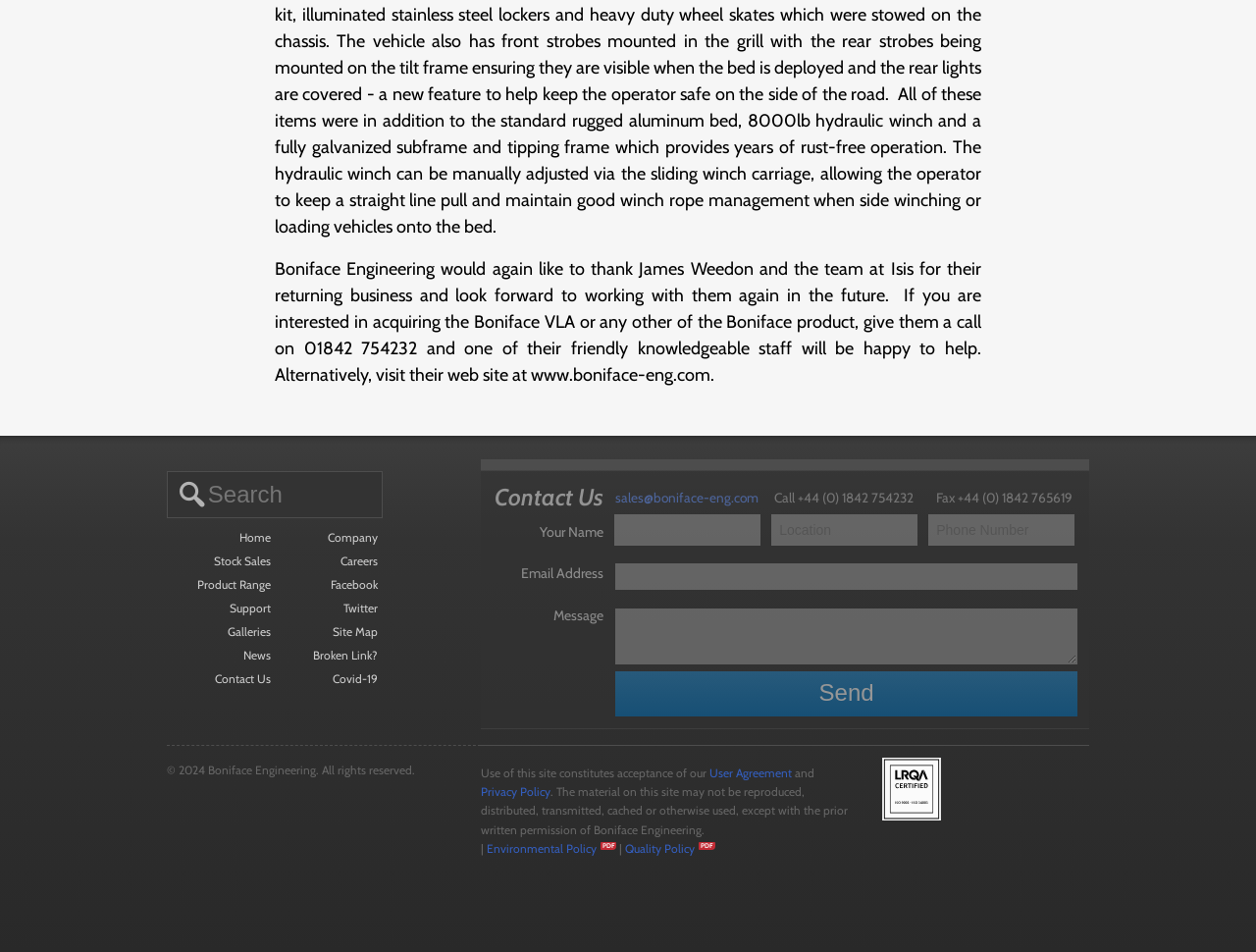Please determine the bounding box coordinates of the clickable area required to carry out the following instruction: "Visit the Home page". The coordinates must be four float numbers between 0 and 1, represented as [left, top, right, bottom].

[0.19, 0.556, 0.215, 0.572]